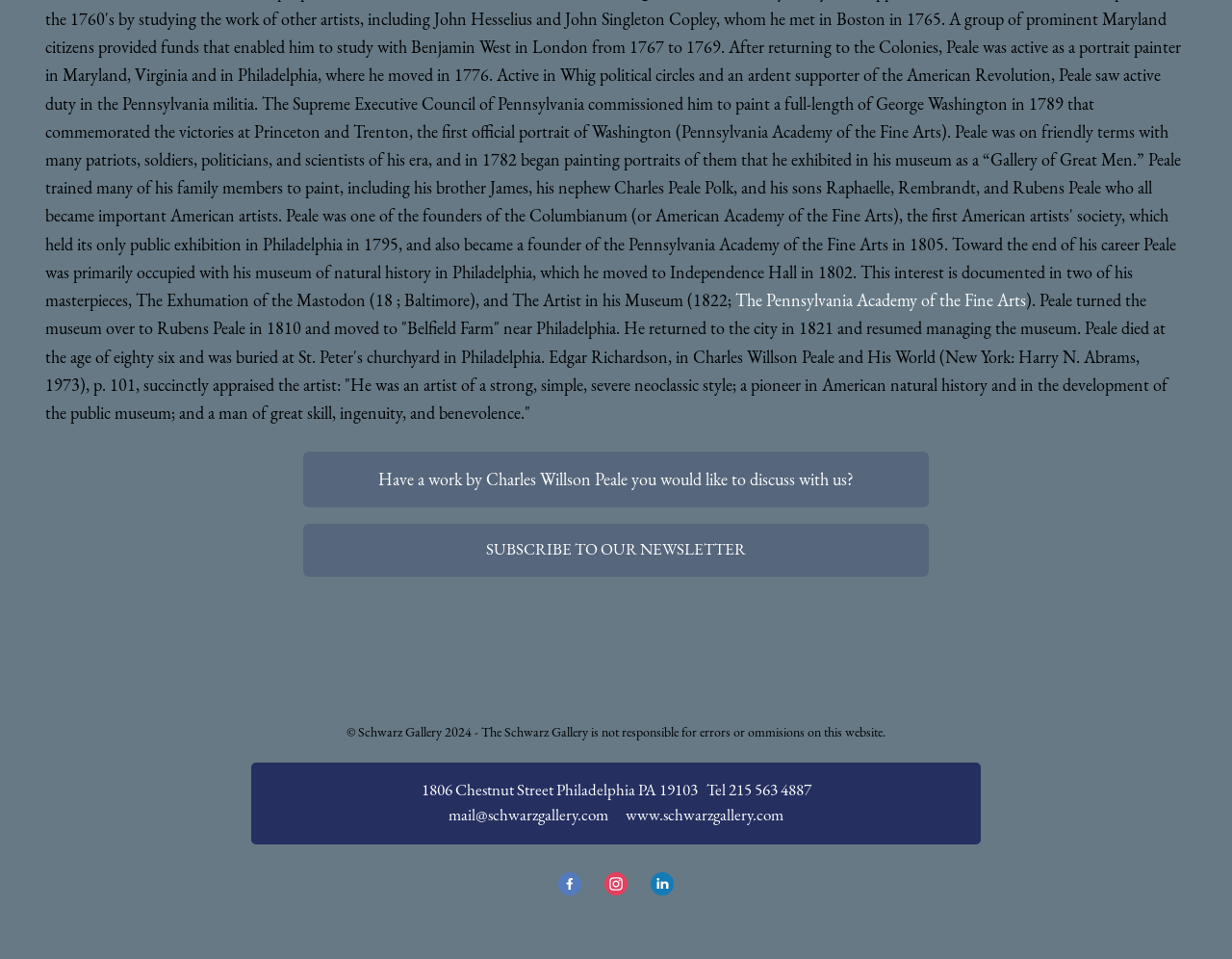What is the address of the Schwarz Gallery?
Using the picture, provide a one-word or short phrase answer.

1806 Chestnut Street, Philadelphia PA 19103